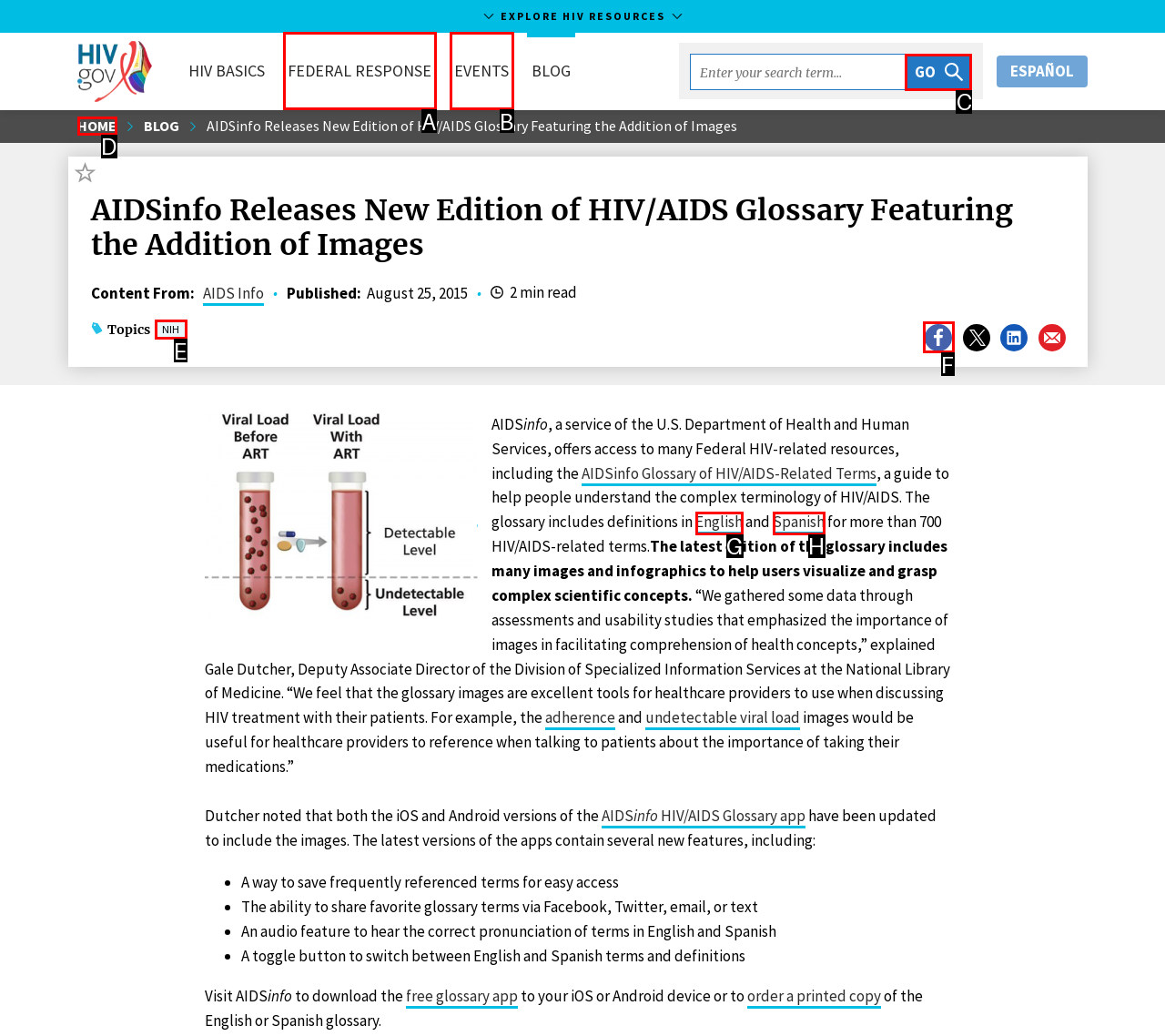Which choice should you pick to execute the task: Click the 'GO' button
Respond with the letter associated with the correct option only.

C